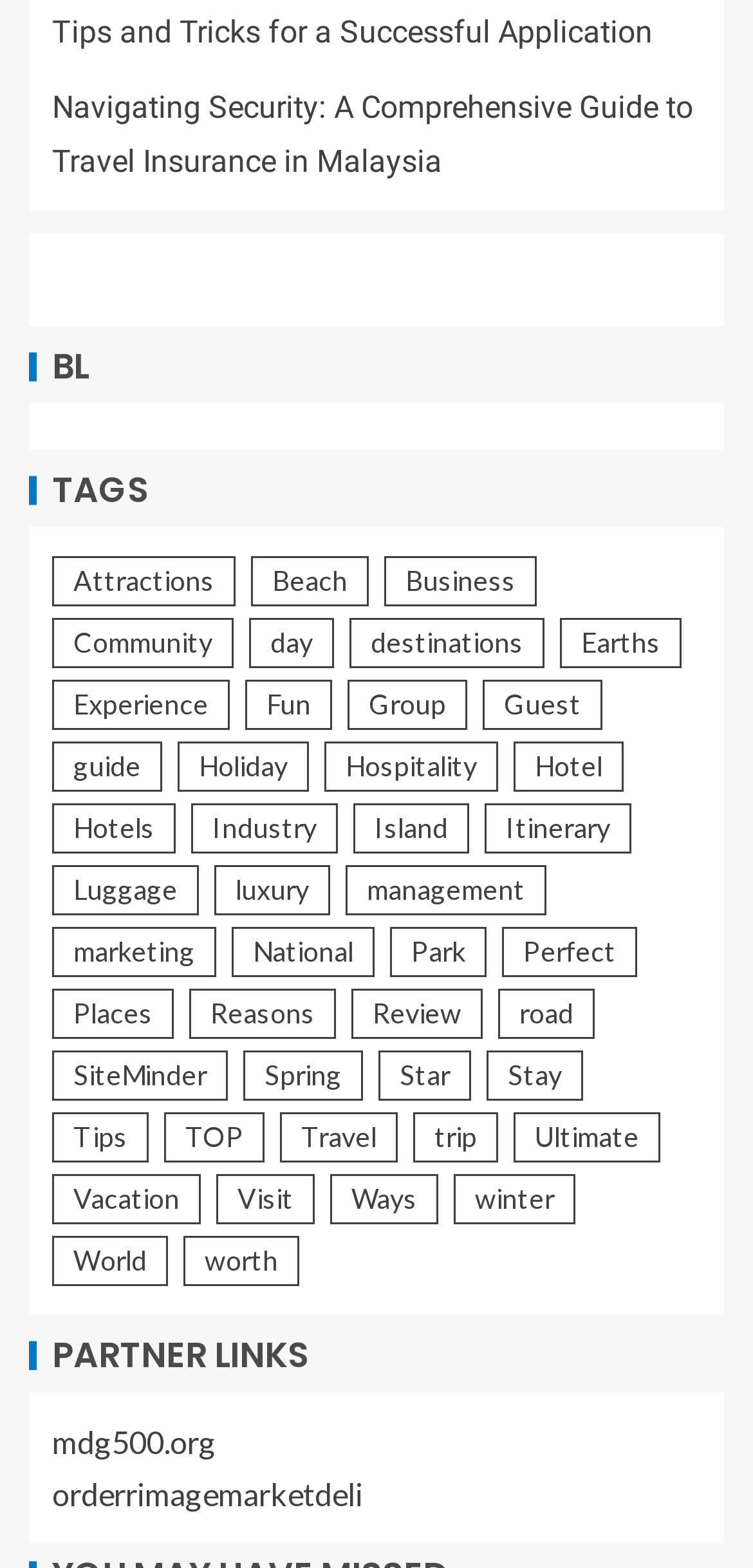Find the bounding box coordinates of the element's region that should be clicked in order to follow the given instruction: "Contact us via email". The coordinates should consist of four float numbers between 0 and 1, i.e., [left, top, right, bottom].

None